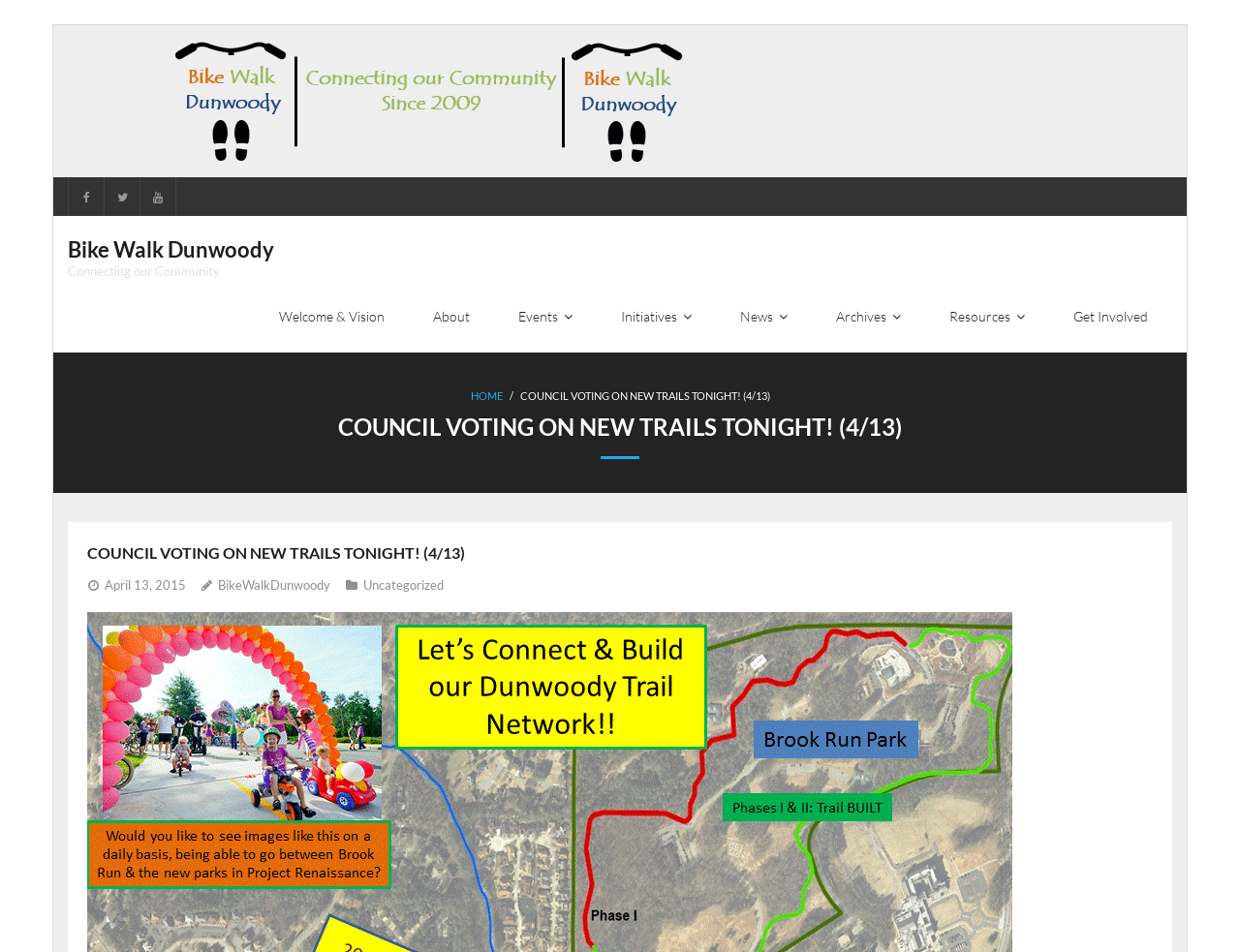Determine the bounding box coordinates for the clickable element required to fulfill the instruction: "View the 'HOME' page". Provide the coordinates as four float numbers between 0 and 1, i.e., [left, top, right, bottom].

[0.379, 0.409, 0.405, 0.422]